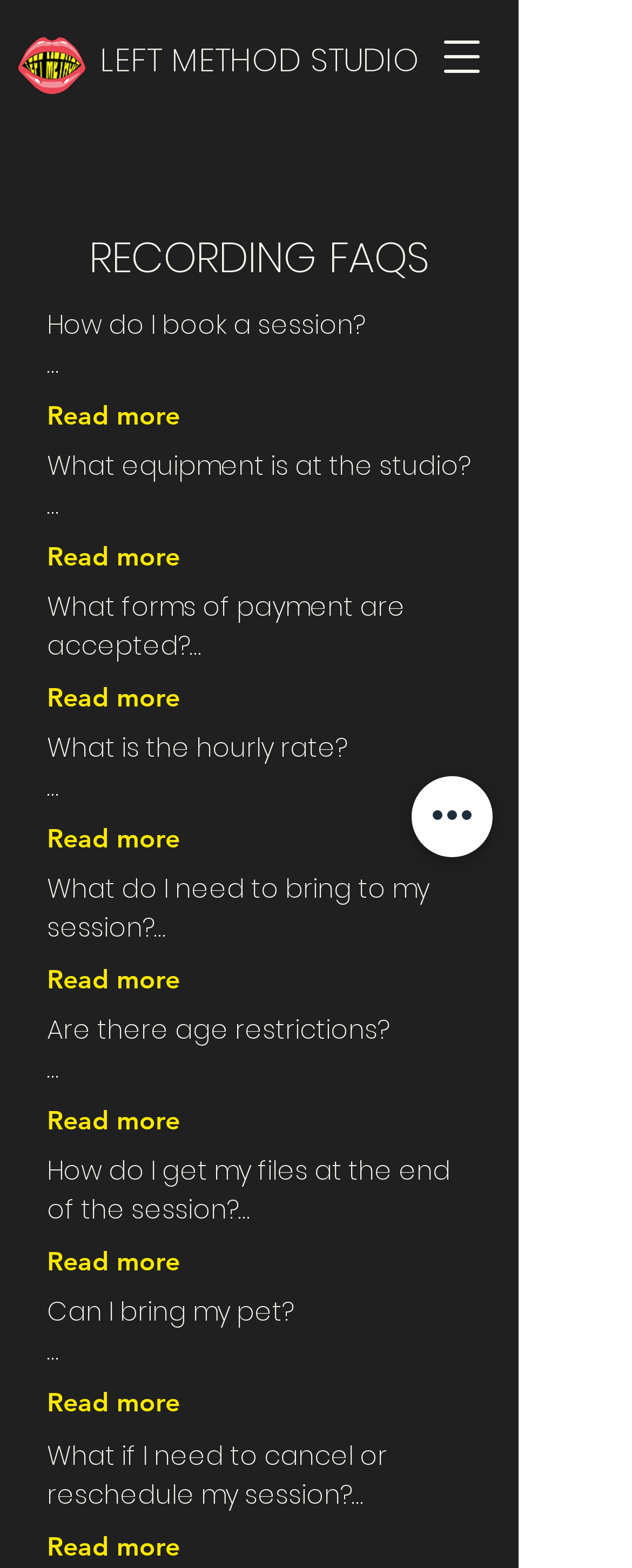What is the hourly rate with an engineer?
Please provide a comprehensive and detailed answer to the question.

I found the answer by looking at the section 'What is the hourly rate?' which is one of the FAQs on the webpage. The text in this section states 'The rate with an engineer is $75/hr and the rate without an engineer is $50/hr.'